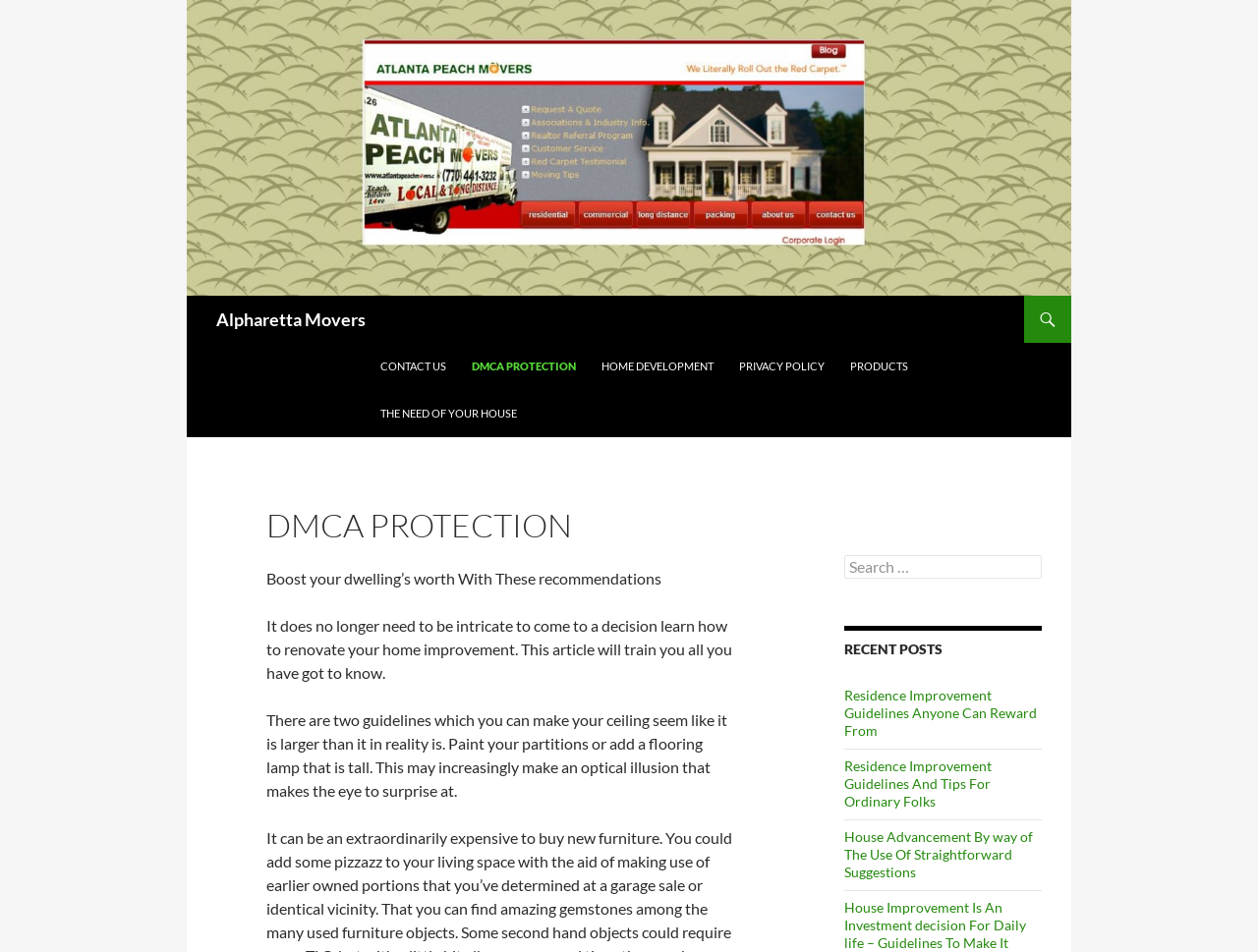Find the bounding box coordinates of the clickable element required to execute the following instruction: "Click the 'HOME DEVELOPMENT' link". Provide the coordinates as four float numbers between 0 and 1, i.e., [left, top, right, bottom].

[0.469, 0.36, 0.577, 0.409]